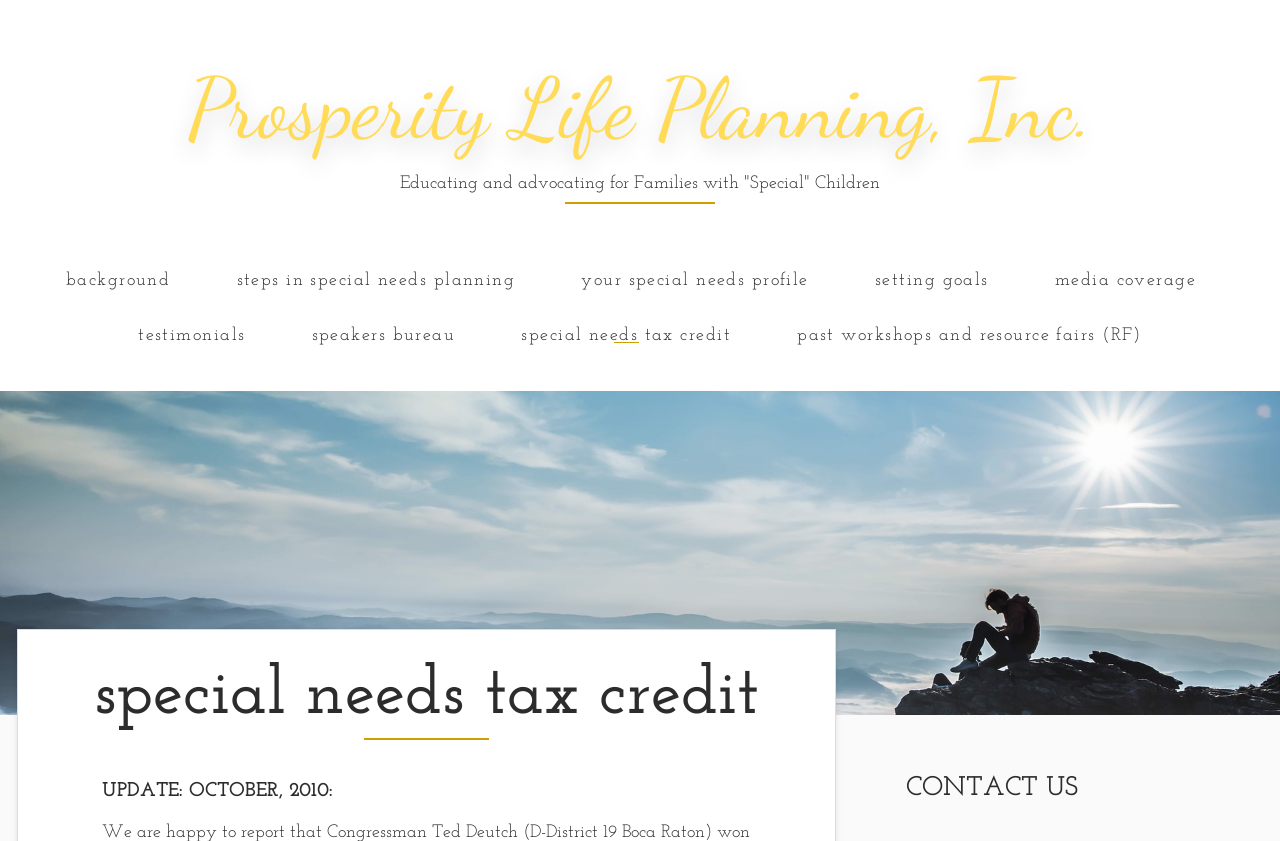Please find the bounding box coordinates of the element that must be clicked to perform the given instruction: "View Cart". The coordinates should be four float numbers from 0 to 1, i.e., [left, top, right, bottom].

None